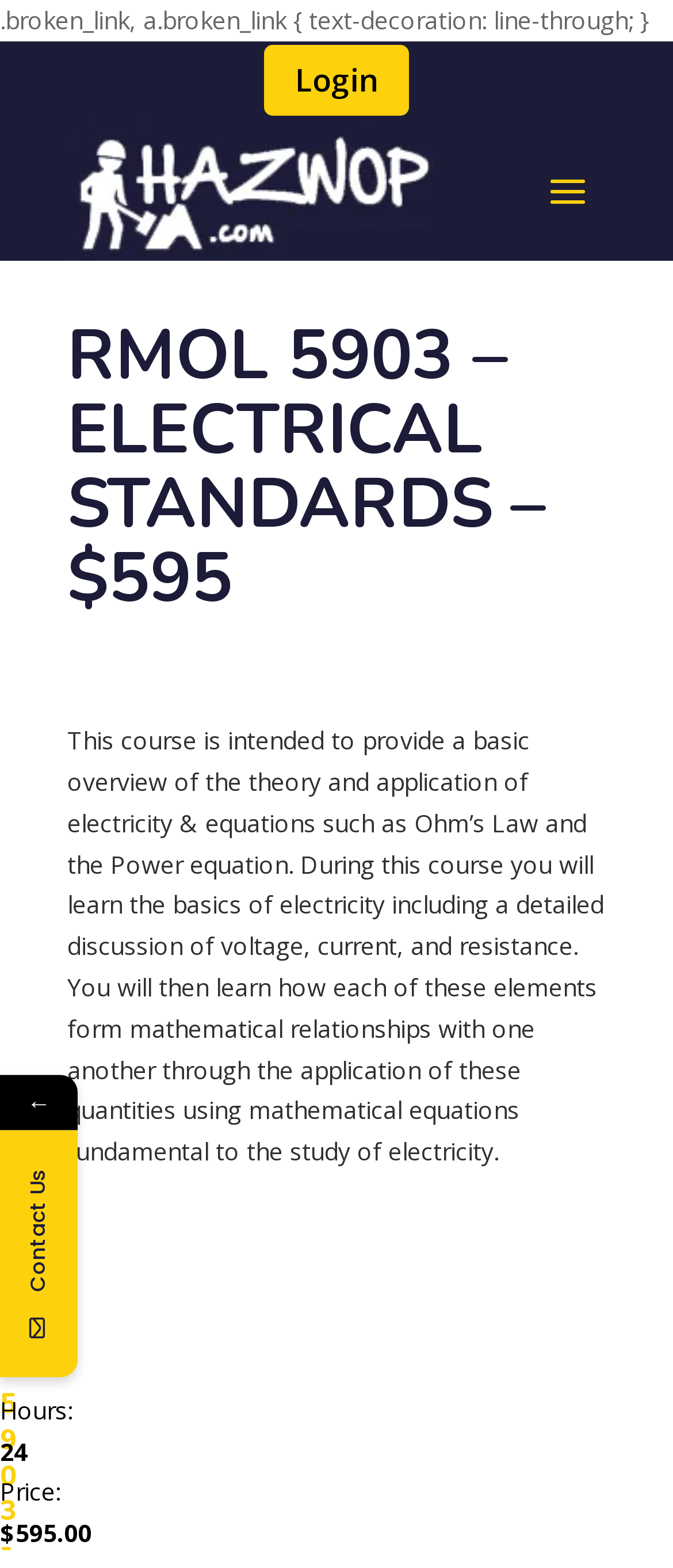Provide a one-word or one-phrase answer to the question:
What is the name of the website?

Hazwop.com